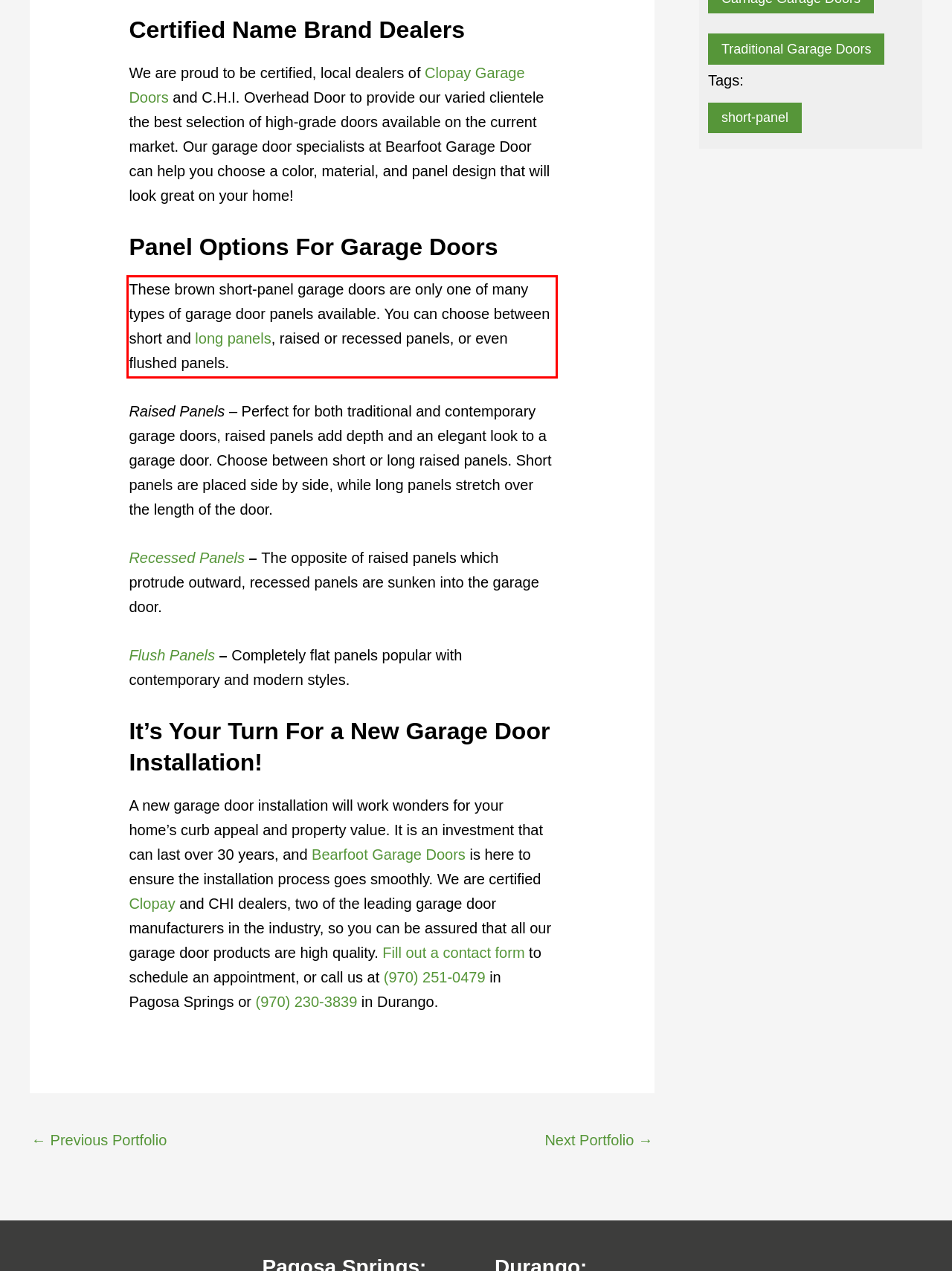Please perform OCR on the text content within the red bounding box that is highlighted in the provided webpage screenshot.

These brown short-panel garage doors are only one of many types of garage door panels available. You can choose between short and long panels, raised or recessed panels, or even flushed panels.